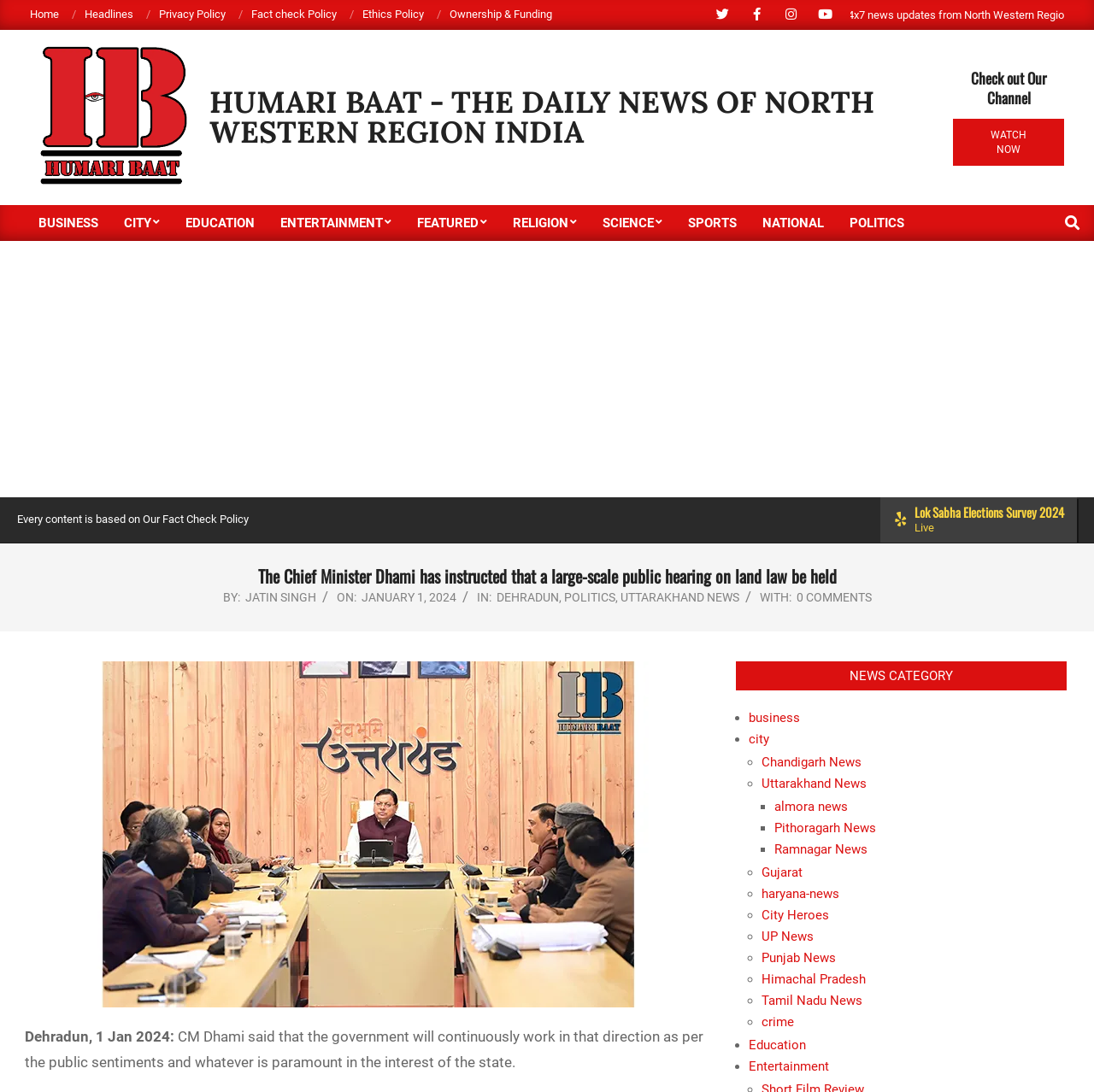What is the name of the Chief Minister mentioned in the news article?
Please interpret the details in the image and answer the question thoroughly.

The name of the Chief Minister mentioned in the news article can be found in the content of the article, where it is written as 'CM Dhami said that the government will continuously work in that direction as per the public sentiments and whatever is paramount in the interest of the state'.